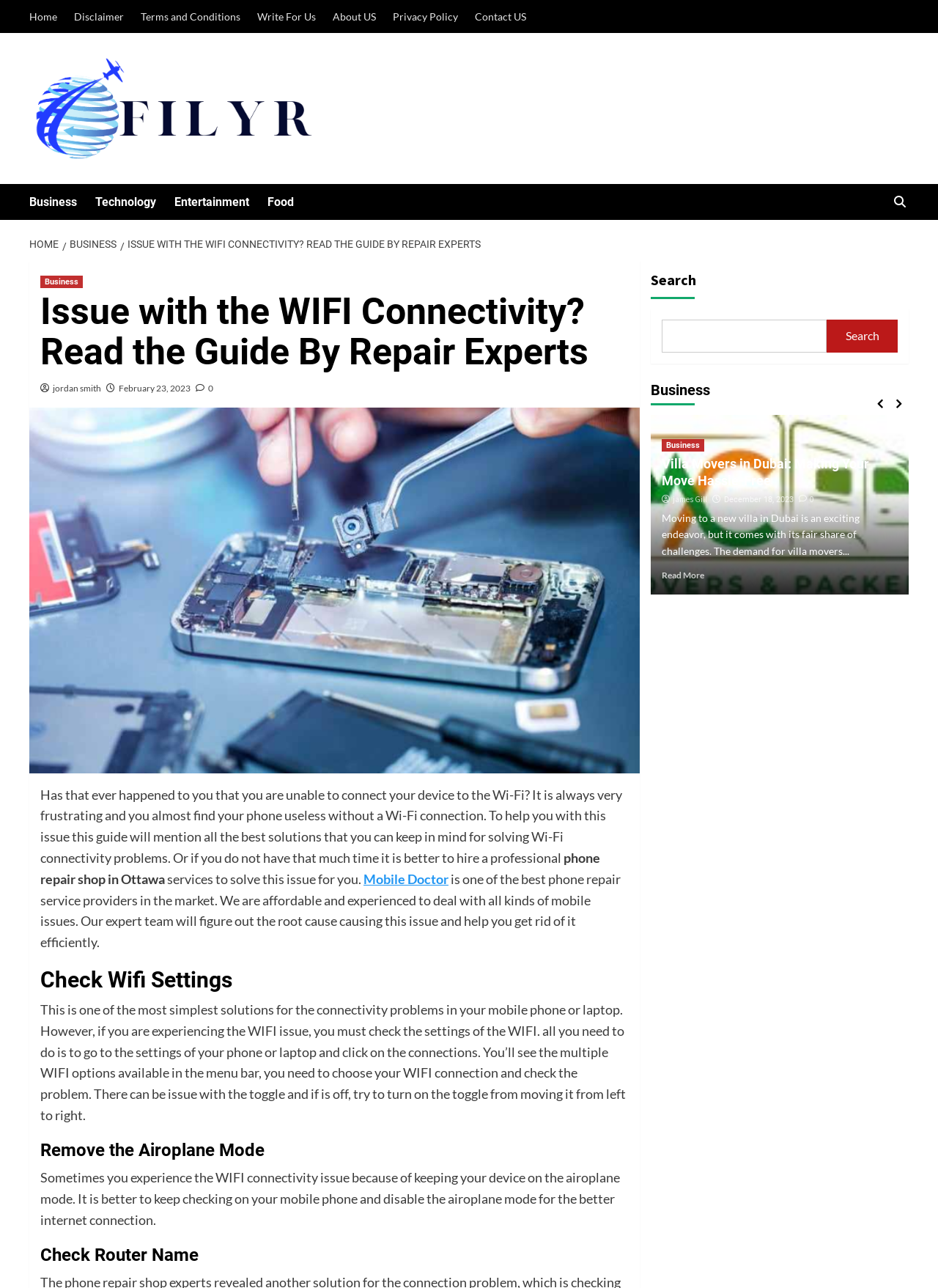Answer in one word or a short phrase: 
What is the issue with the device?

Wi-Fi connectivity